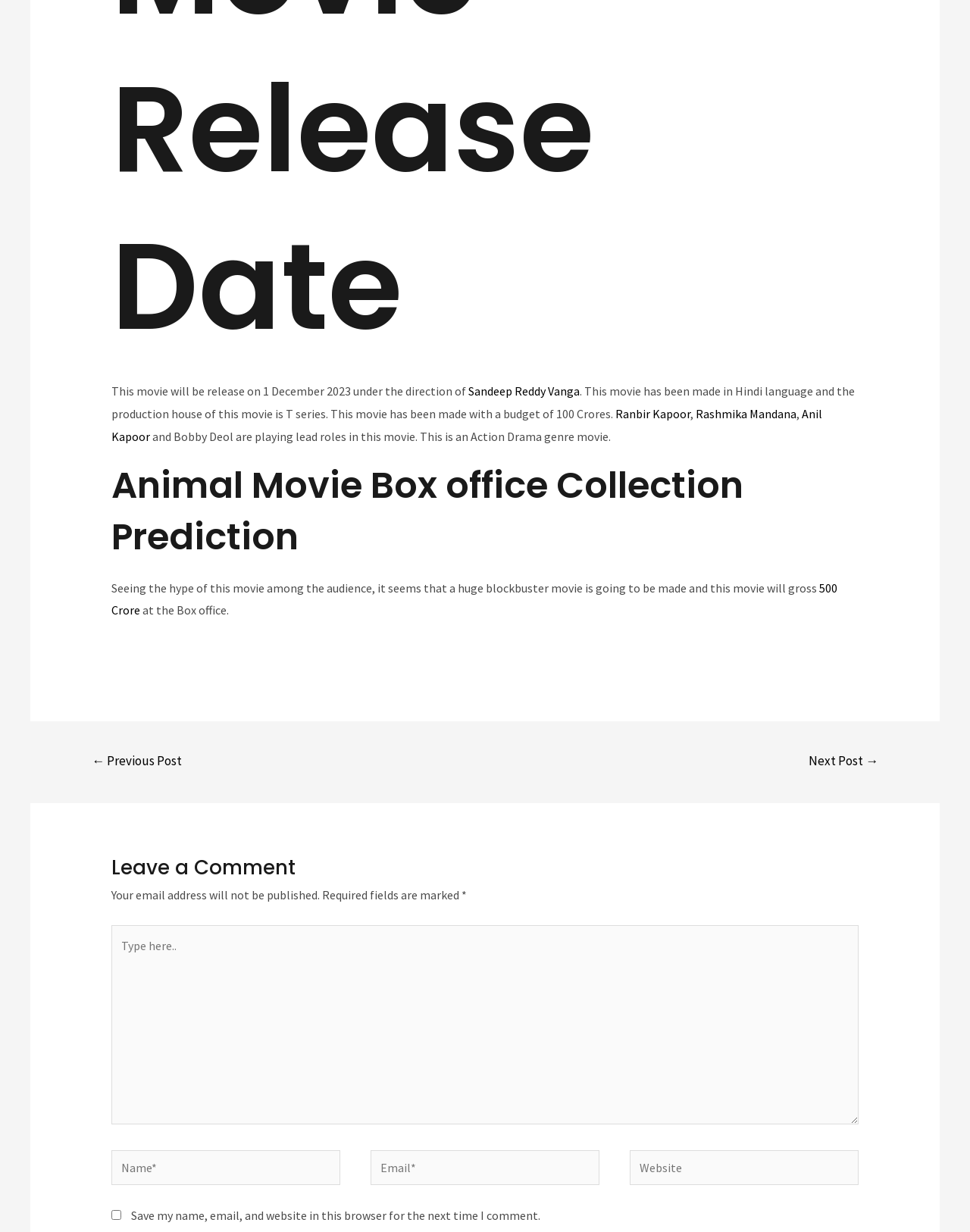Give a concise answer using one word or a phrase to the following question:
What is the predicted box office collection of the movie?

500 Crore